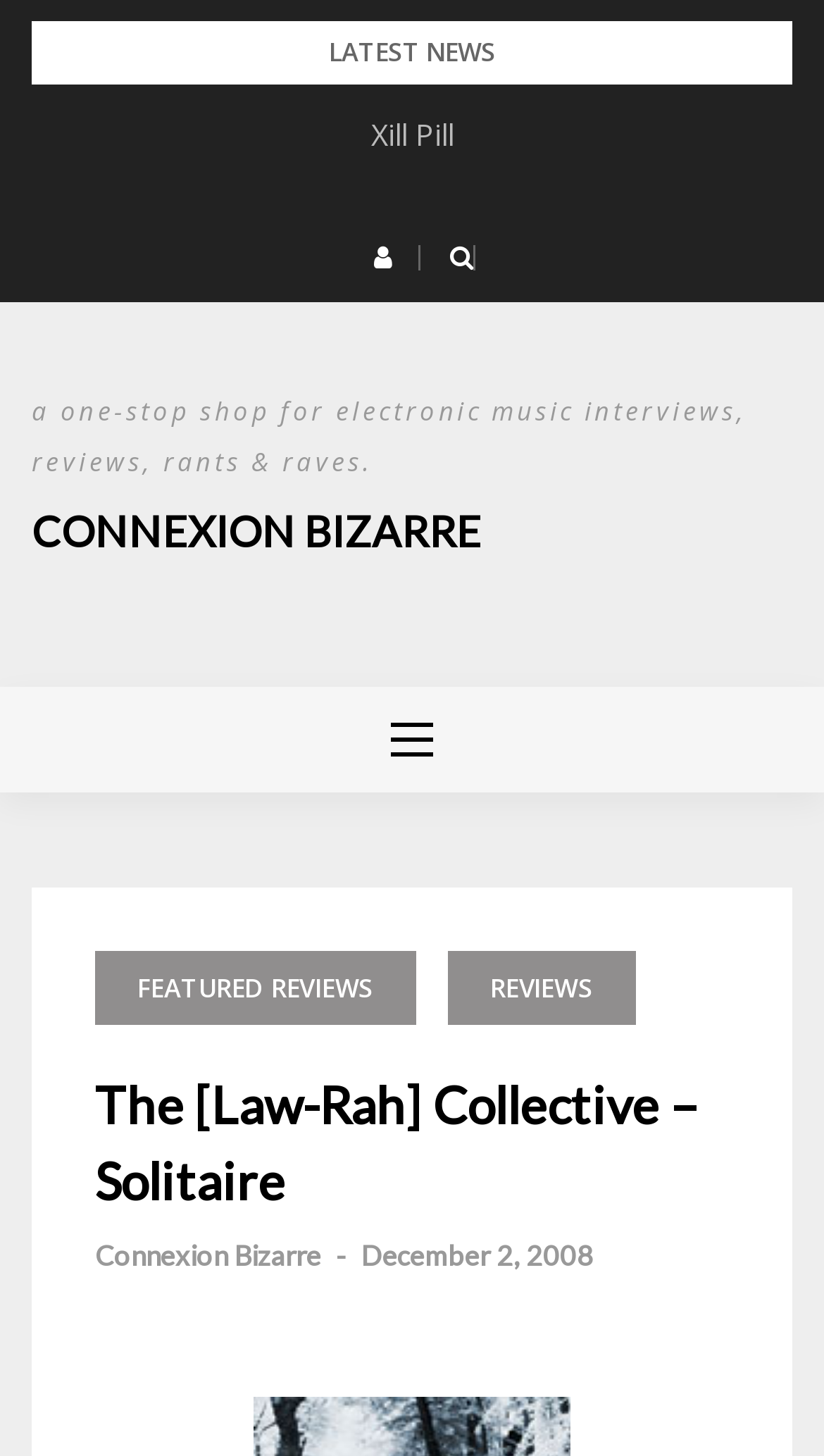What is the website about?
Based on the image, respond with a single word or phrase.

Electronic music